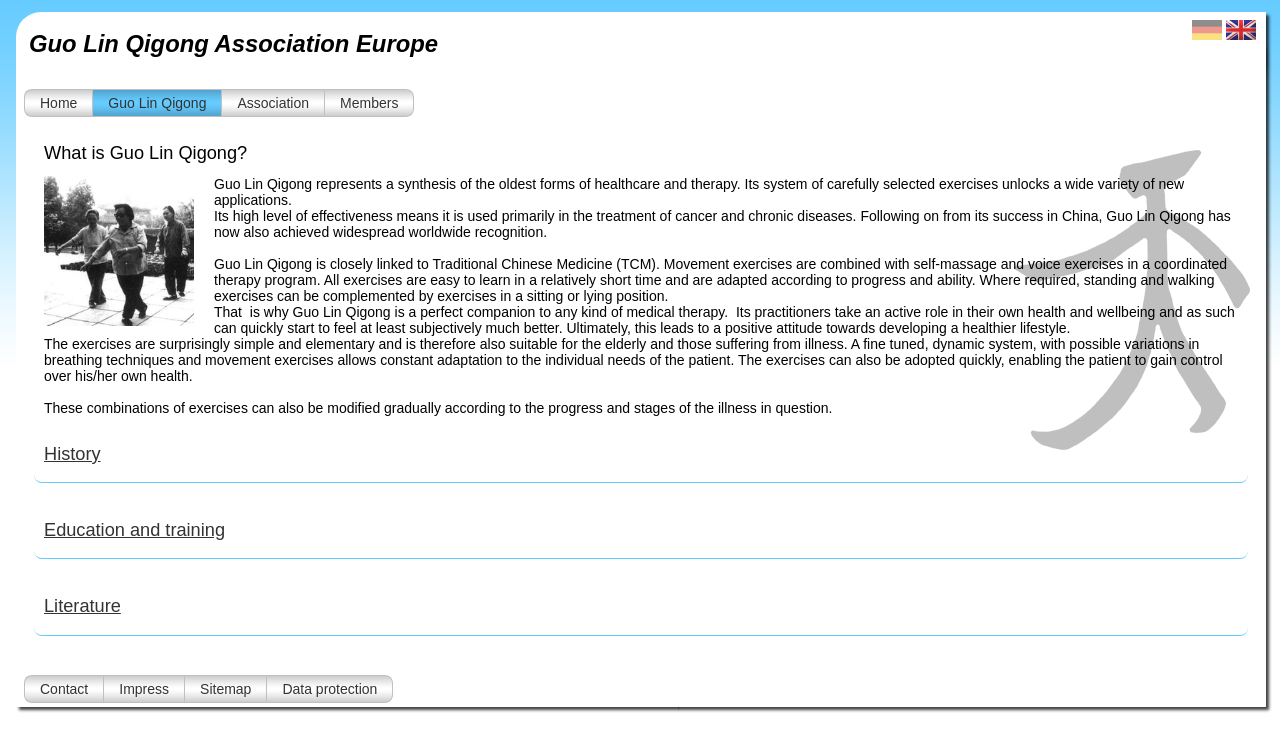Identify the bounding box coordinates of the area you need to click to perform the following instruction: "View members information".

[0.253, 0.12, 0.324, 0.157]